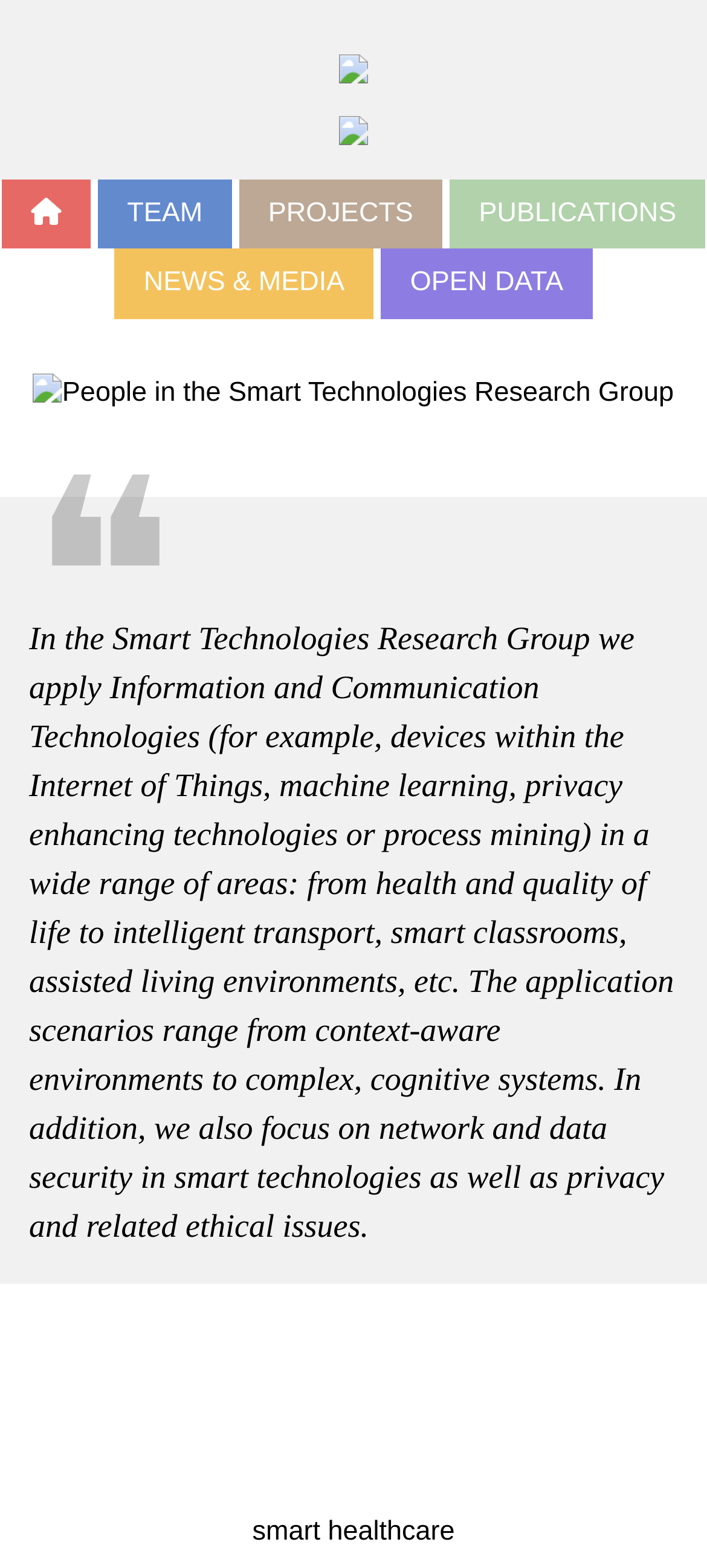Identify the bounding box of the UI component described as: "PROJECTS".

[0.338, 0.114, 0.626, 0.159]